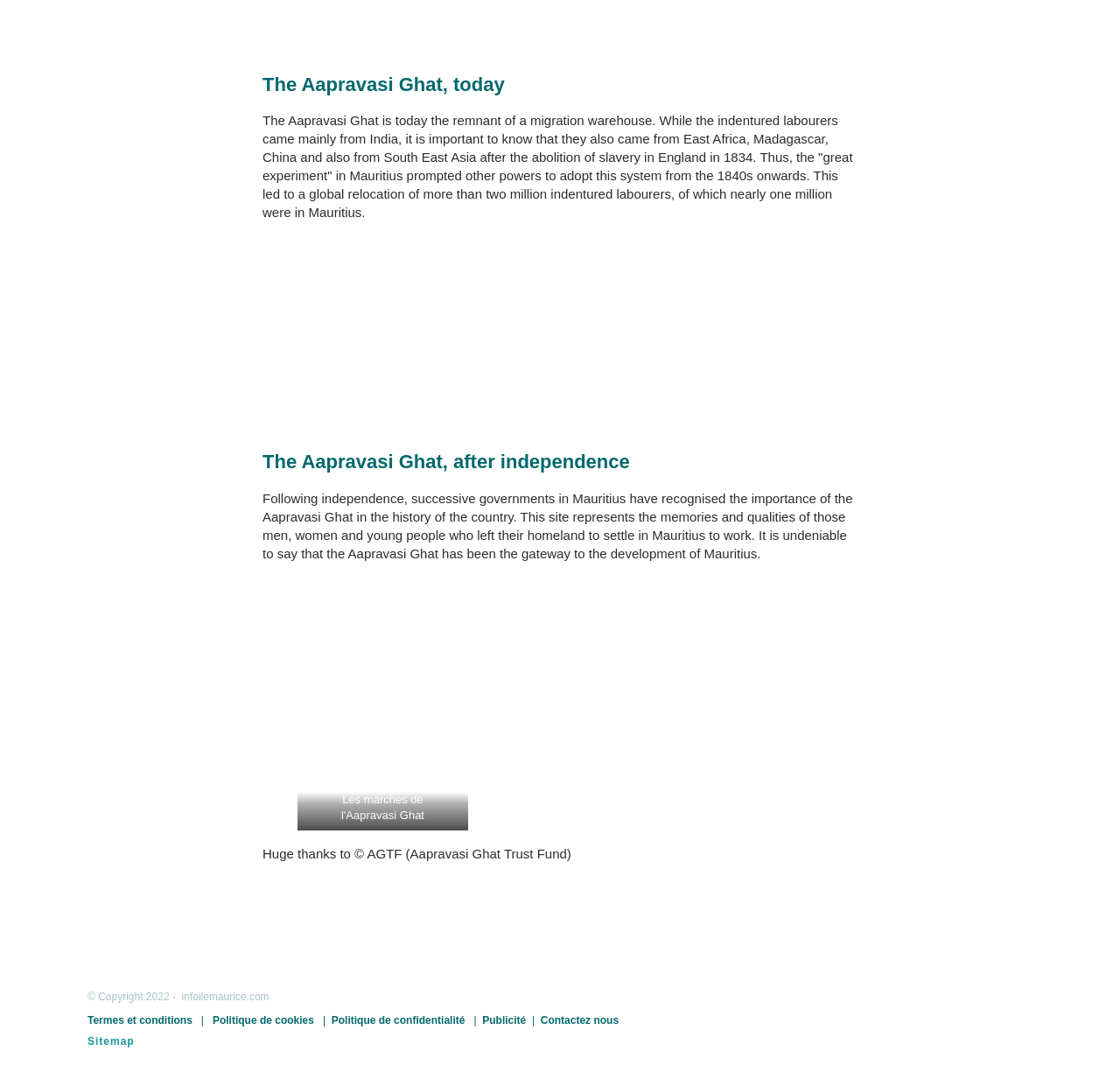Specify the bounding box coordinates (top-left x, top-left y, bottom-right x, bottom-right y) of the UI element in the screenshot that matches this description: Contactez nous

[0.483, 0.952, 0.552, 0.963]